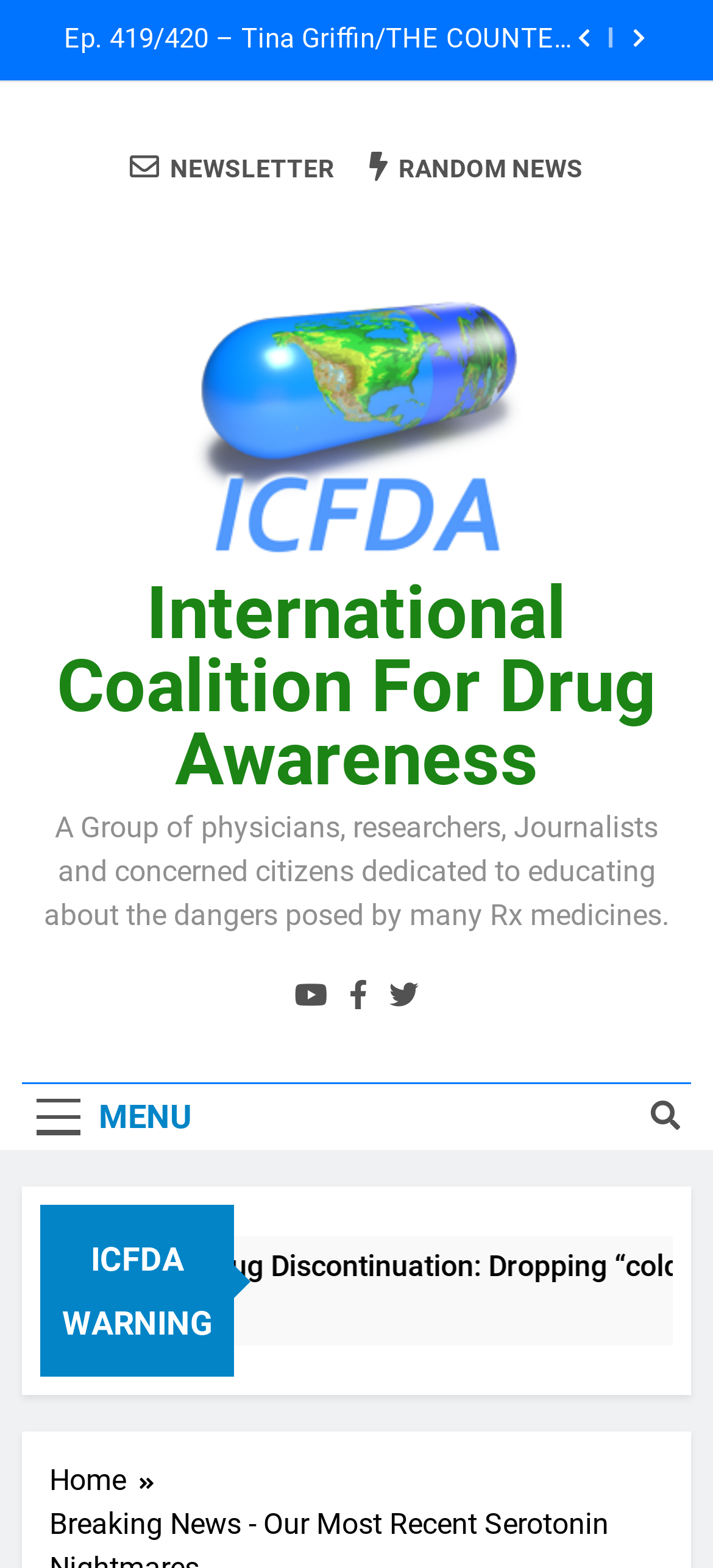Kindly determine the bounding box coordinates for the clickable area to achieve the given instruction: "Open the 'Menu'".

None